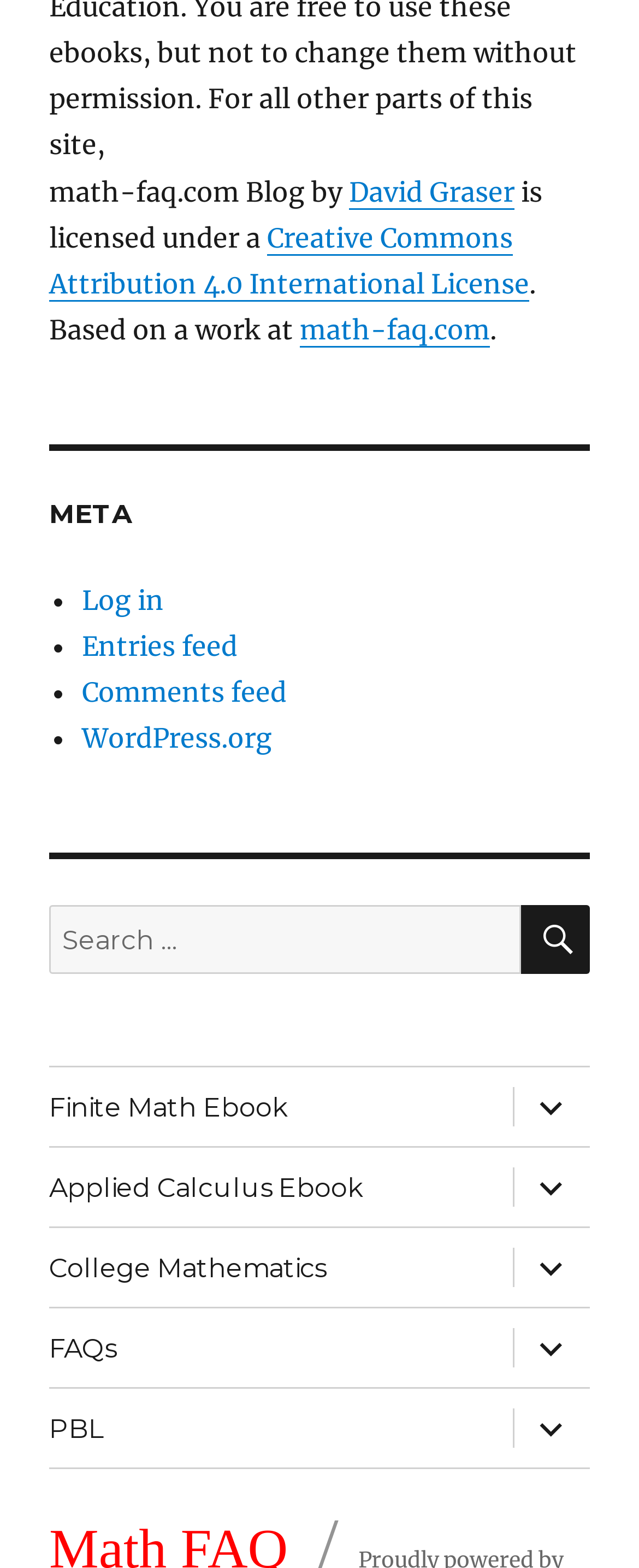What is the last link in the footer navigation?
Please give a detailed and elaborate answer to the question based on the image.

I looked at the footer navigation menu and found that the last link is 'PBL', which is located at the bottom of the menu.